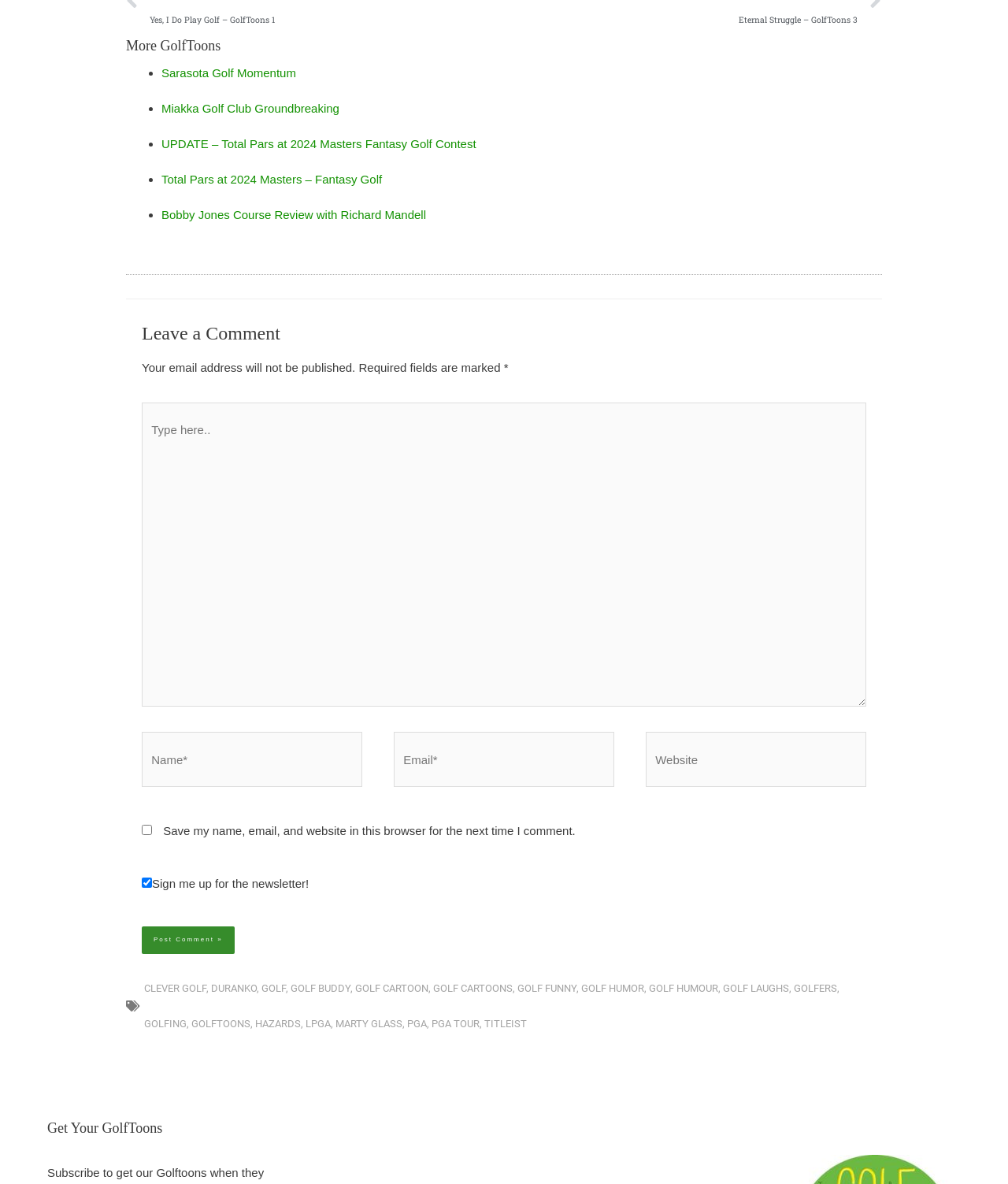Determine the bounding box coordinates for the area you should click to complete the following instruction: "Click on the 'Sarasota Golf Momentum' link".

[0.16, 0.056, 0.294, 0.067]